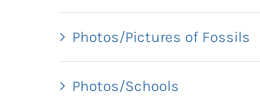Who is the team collaborating with?
Refer to the image and provide a detailed answer to the question.

The Everything Dinosaur team is collaborating with Royal Mail to ensure the swift dispatch of parcels, which is a testament to their commitment to delivering products to their customers efficiently.